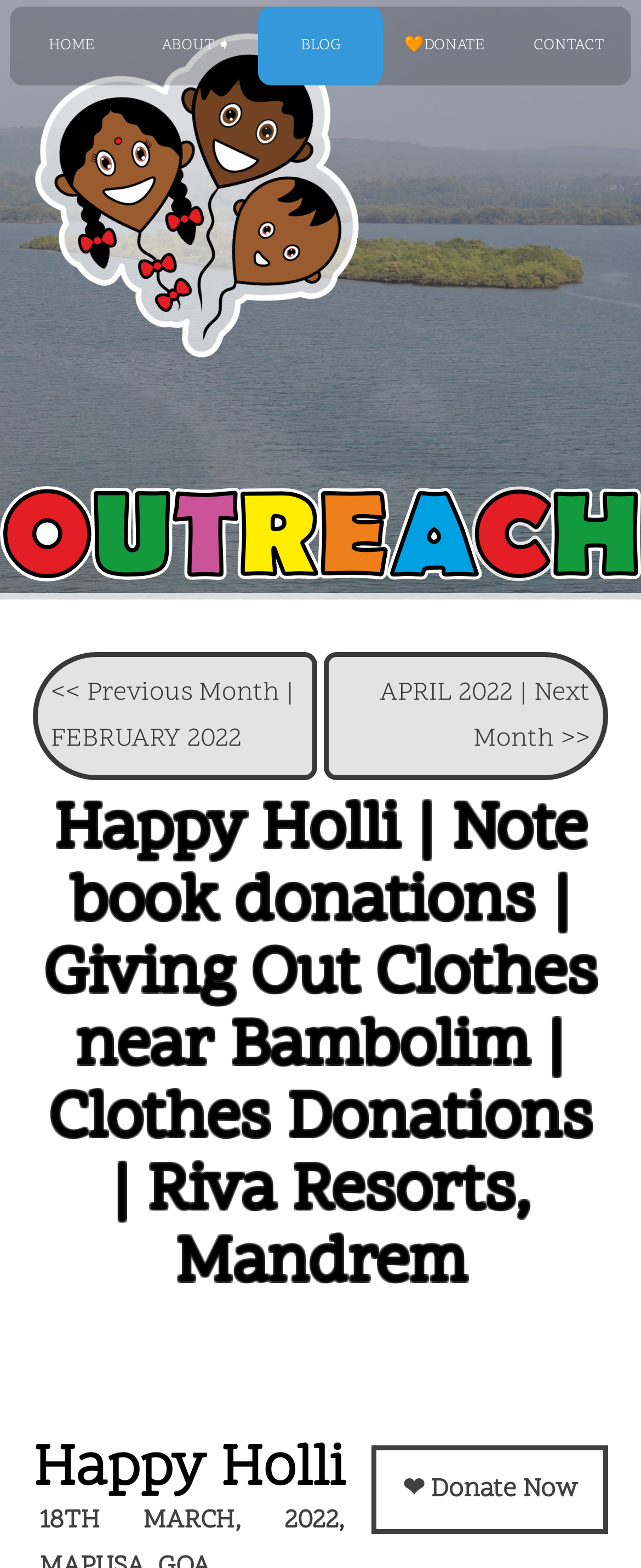What is the occasion being celebrated on the webpage?
Using the image provided, answer with just one word or phrase.

Holi